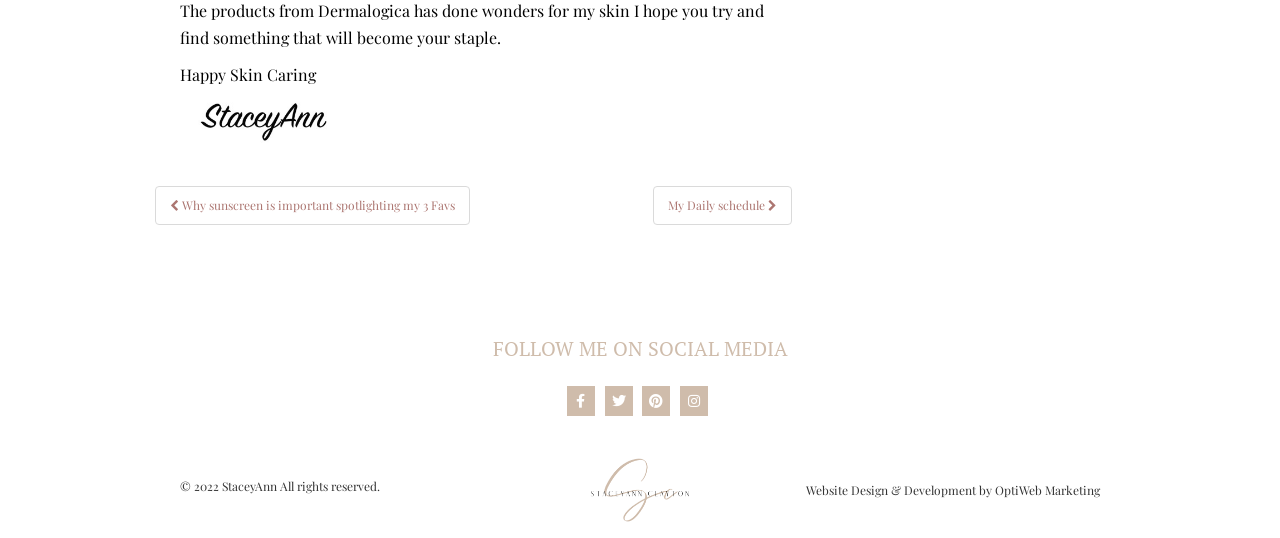Please provide a one-word or phrase answer to the question: 
Who designed the website?

OptiWeb Marketing